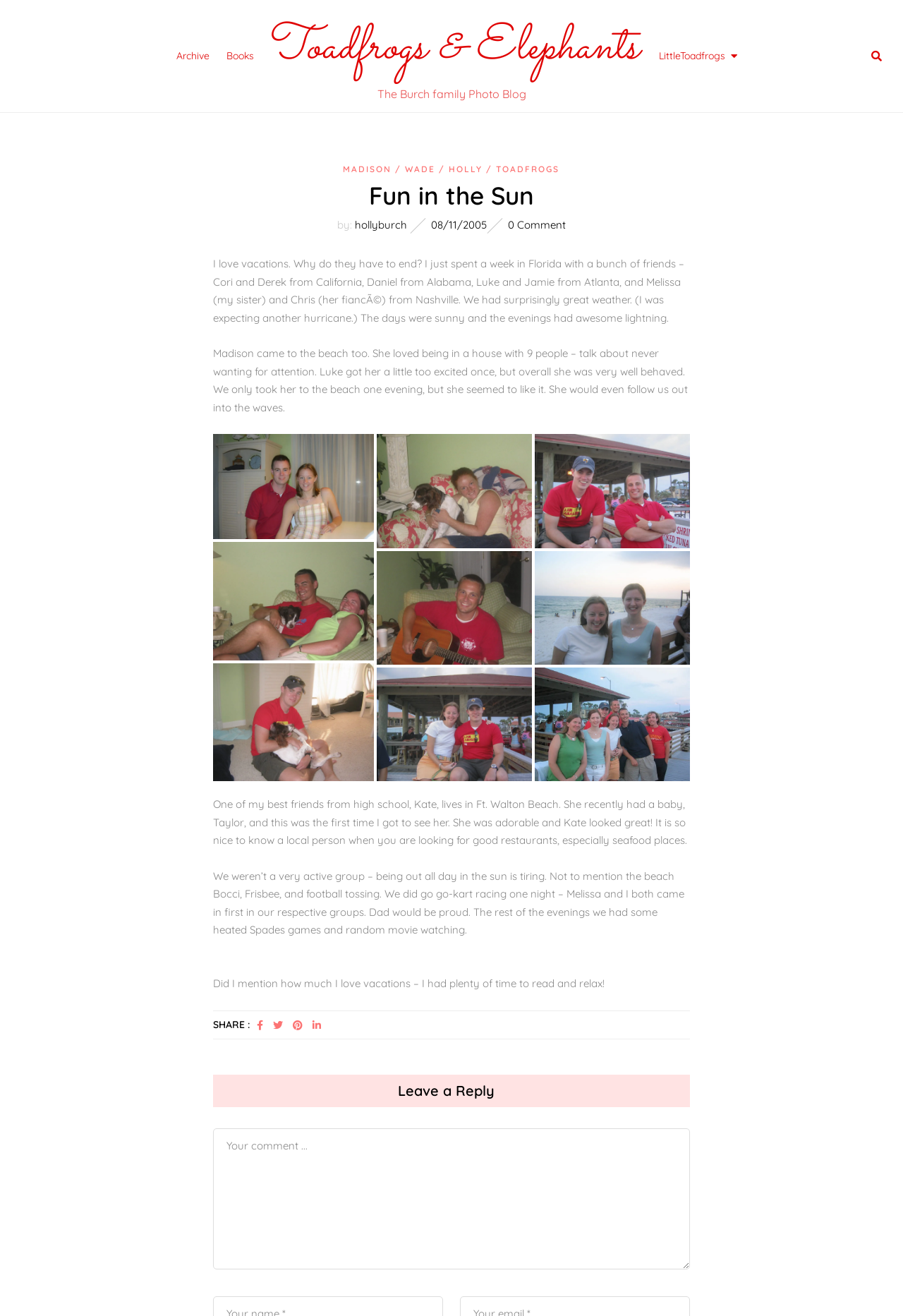Locate the bounding box coordinates of the clickable region necessary to complete the following instruction: "Click on the 'MADISON' link". Provide the coordinates in the format of four float numbers between 0 and 1, i.e., [left, top, right, bottom].

[0.38, 0.124, 0.434, 0.132]